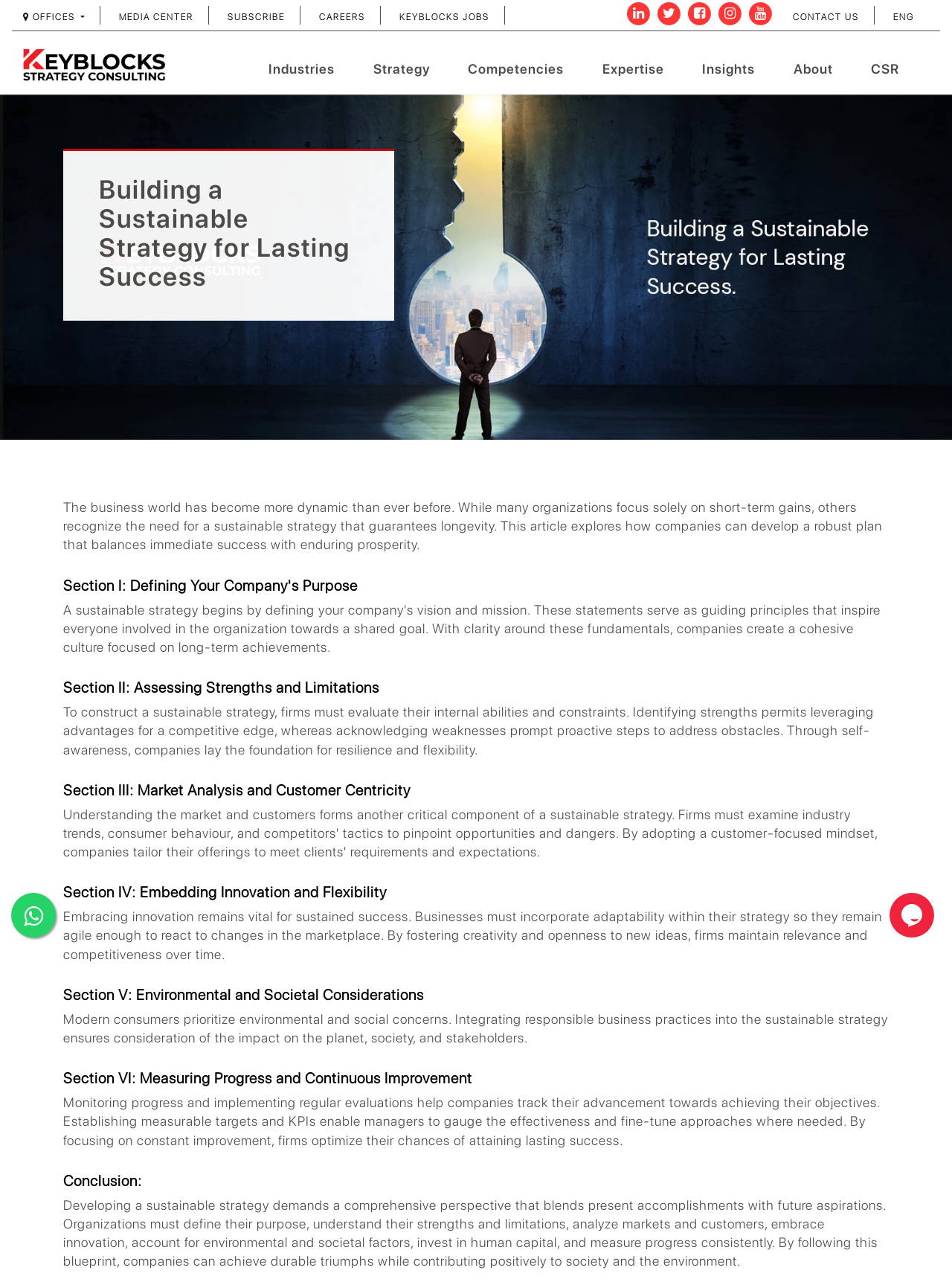What is the company's main focus?
Look at the image and provide a short answer using one word or a phrase.

Strategy consulting